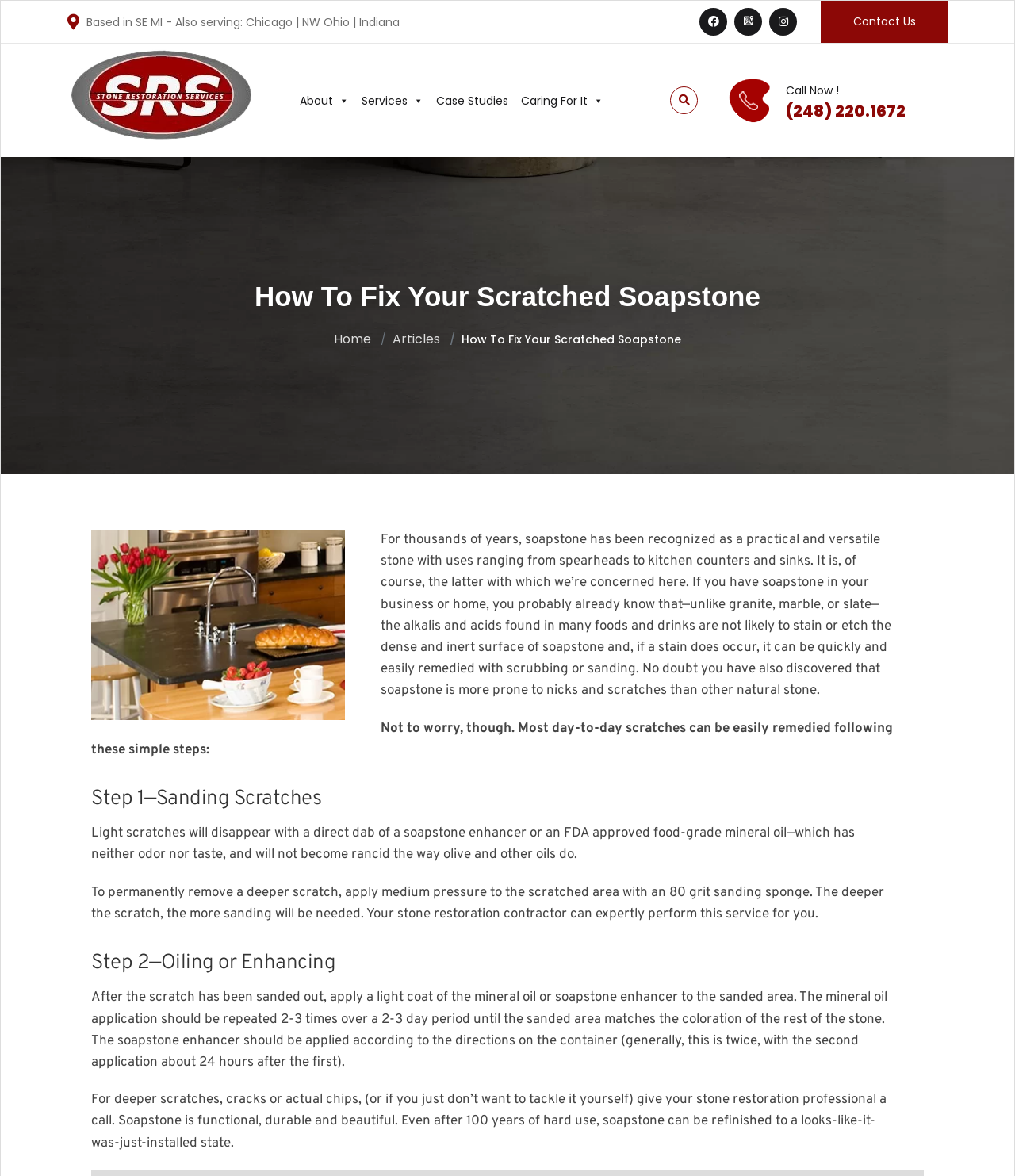Identify the bounding box coordinates of the section to be clicked to complete the task described by the following instruction: "Call the phone number". The coordinates should be four float numbers between 0 and 1, formatted as [left, top, right, bottom].

[0.774, 0.085, 0.892, 0.104]